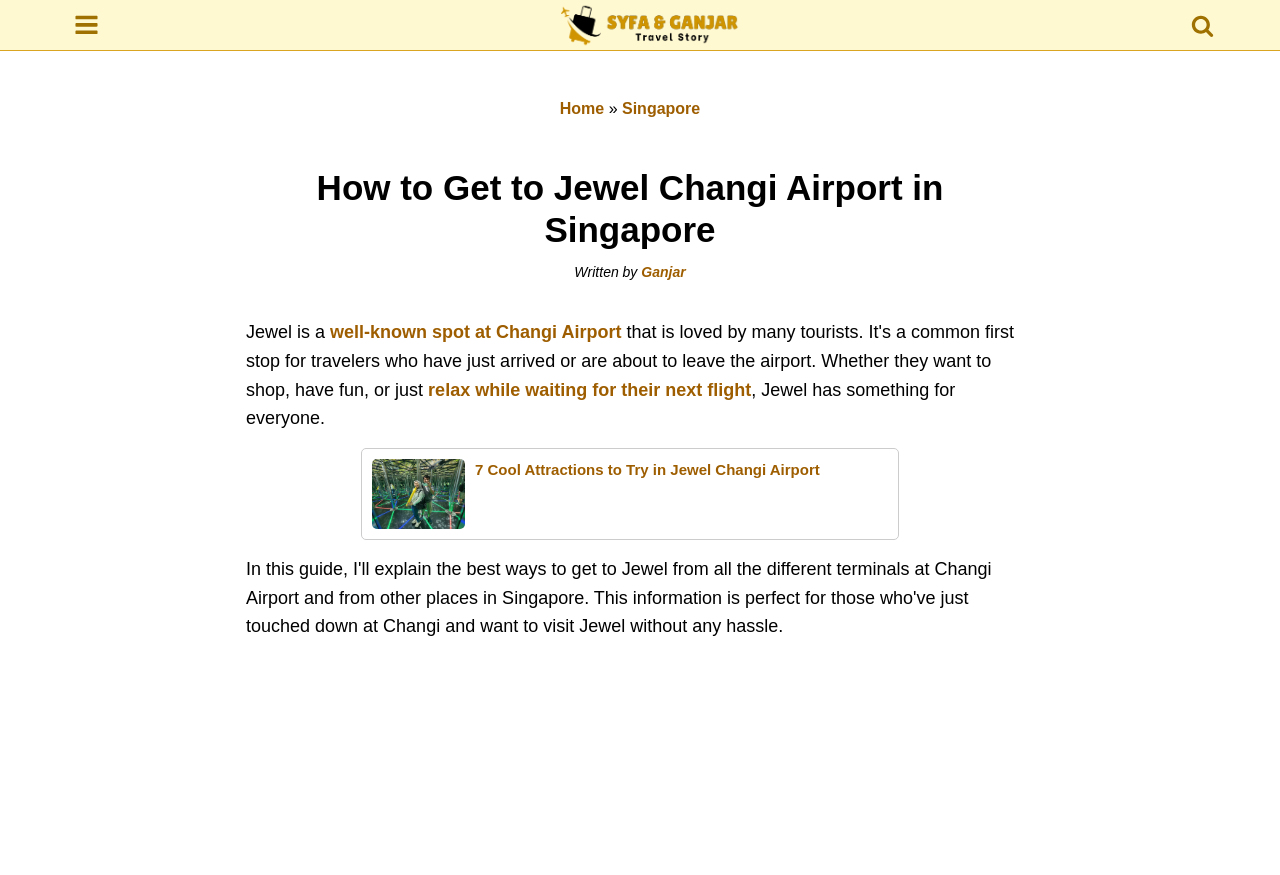Please pinpoint the bounding box coordinates for the region I should click to adhere to this instruction: "Click on the 'HOME' link".

None